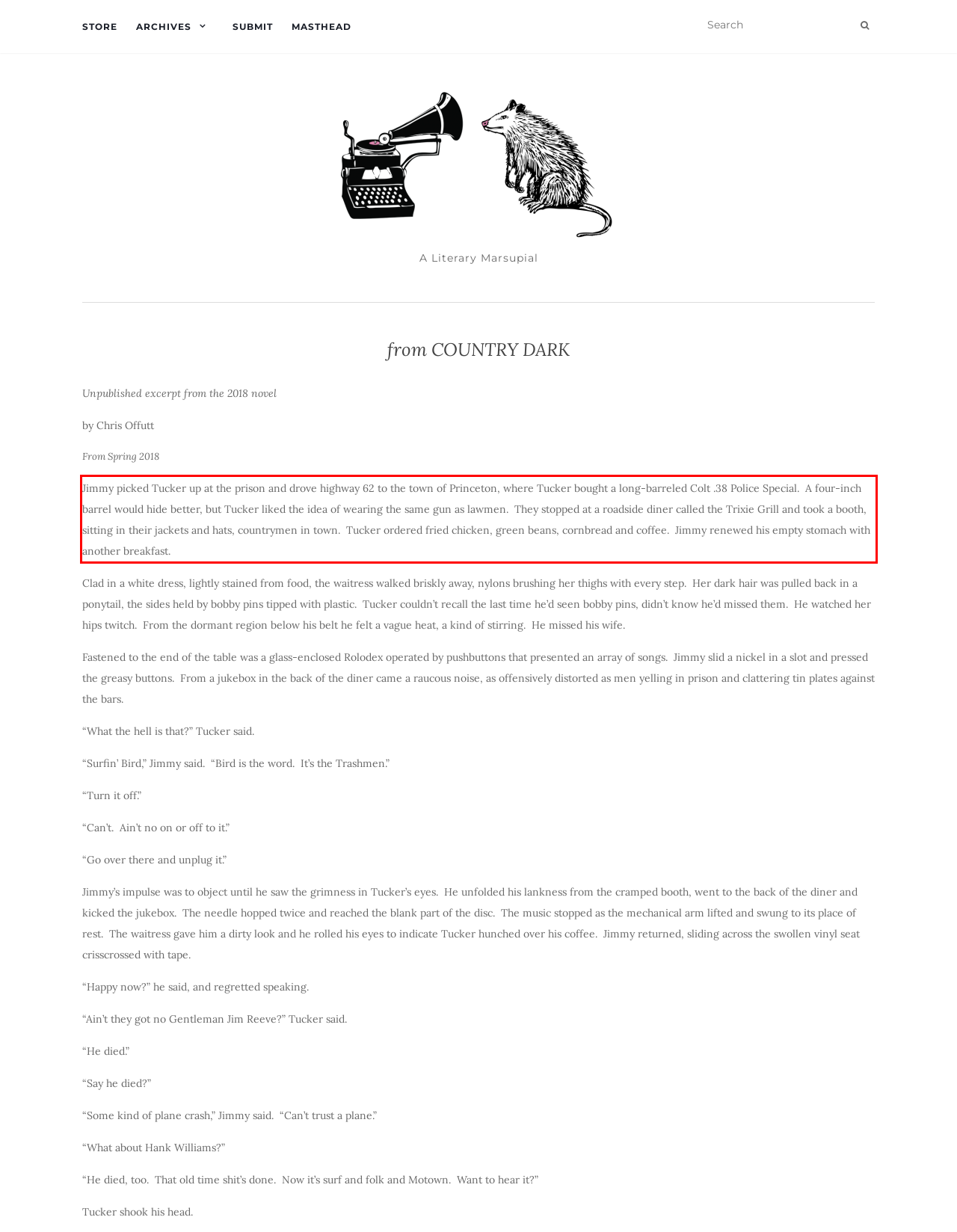Given a screenshot of a webpage with a red bounding box, extract the text content from the UI element inside the red bounding box.

Jimmy picked Tucker up at the prison and drove highway 62 to the town of Princeton, where Tucker bought a long-barreled Colt .38 Police Special. A four-inch barrel would hide better, but Tucker liked the idea of wearing the same gun as lawmen. They stopped at a roadside diner called the Trixie Grill and took a booth, sitting in their jackets and hats, countrymen in town. Tucker ordered fried chicken, green beans, cornbread and coffee. Jimmy renewed his empty stomach with another breakfast.